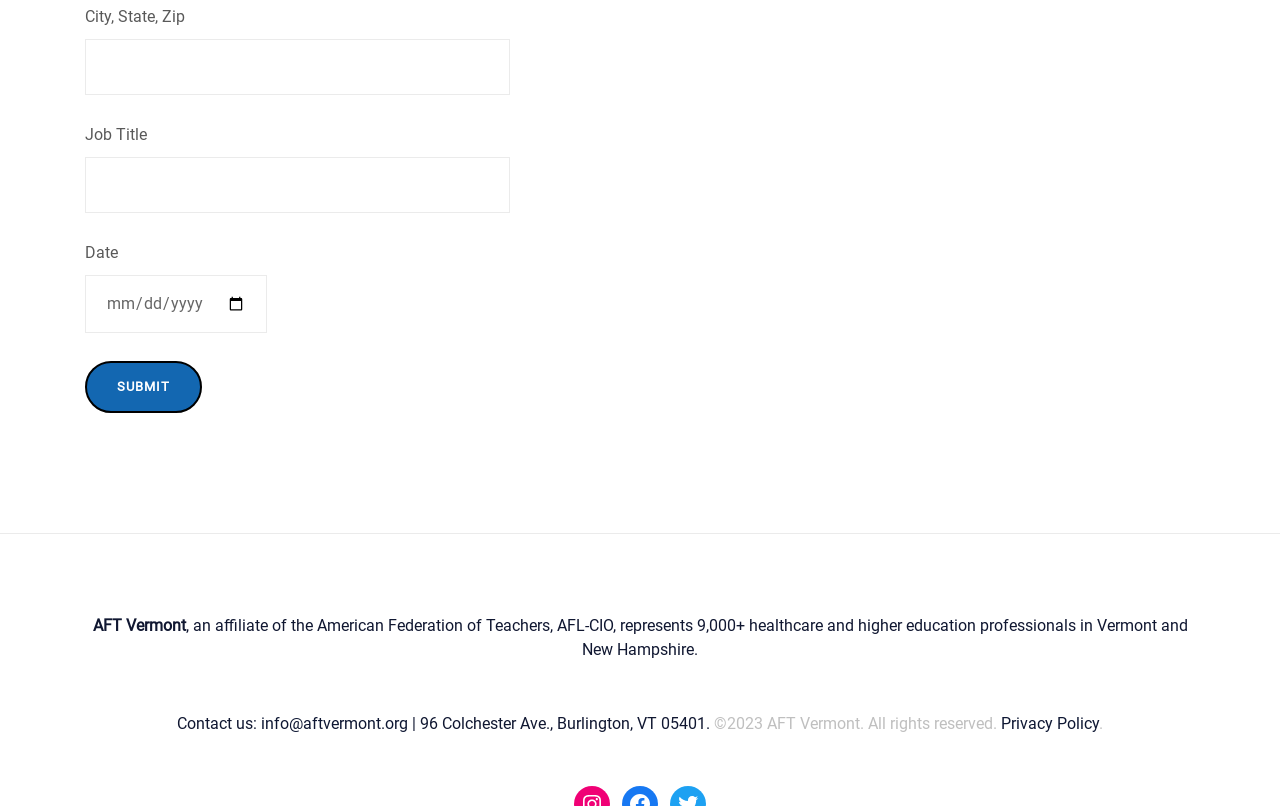Using the element description: "name="city-state-zip"", determine the bounding box coordinates. The coordinates should be in the format [left, top, right, bottom], with values between 0 and 1.

[0.066, 0.049, 0.398, 0.118]